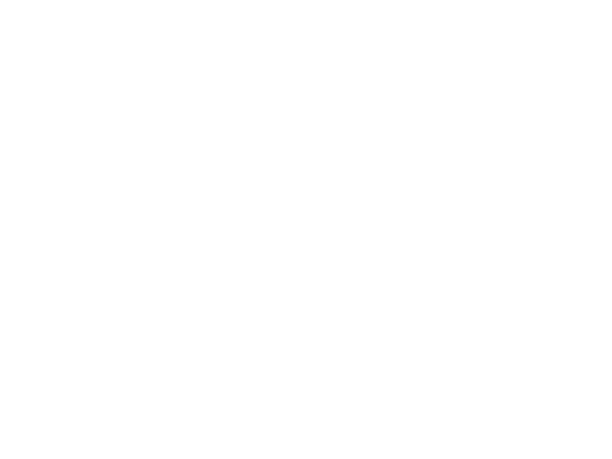Provide a one-word or short-phrase answer to the question:
What is the name of the auction site where the Ford Mustang was sold?

COPART